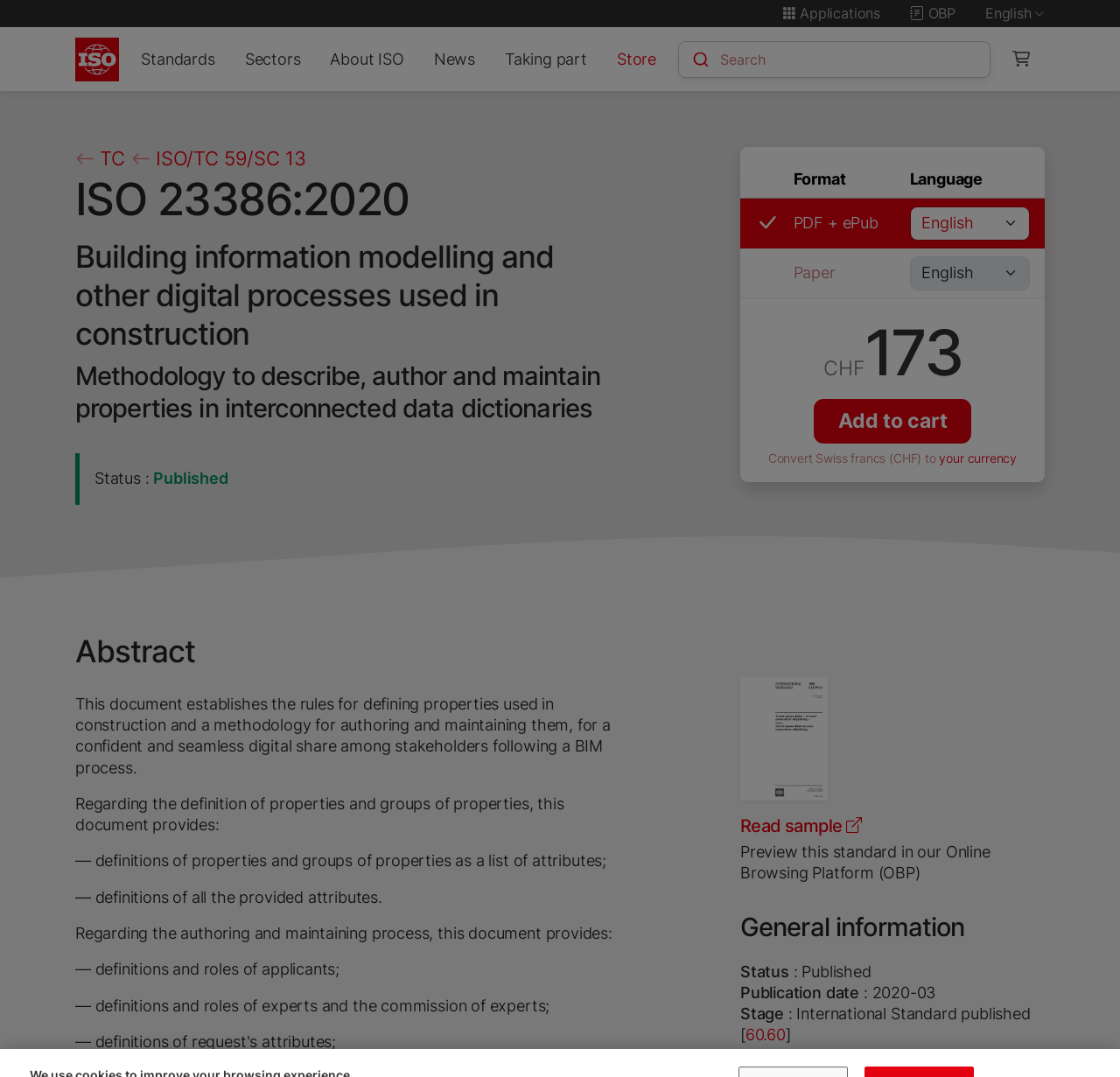Determine the bounding box coordinates of the UI element described by: "Add to cart".

[0.727, 0.37, 0.867, 0.412]